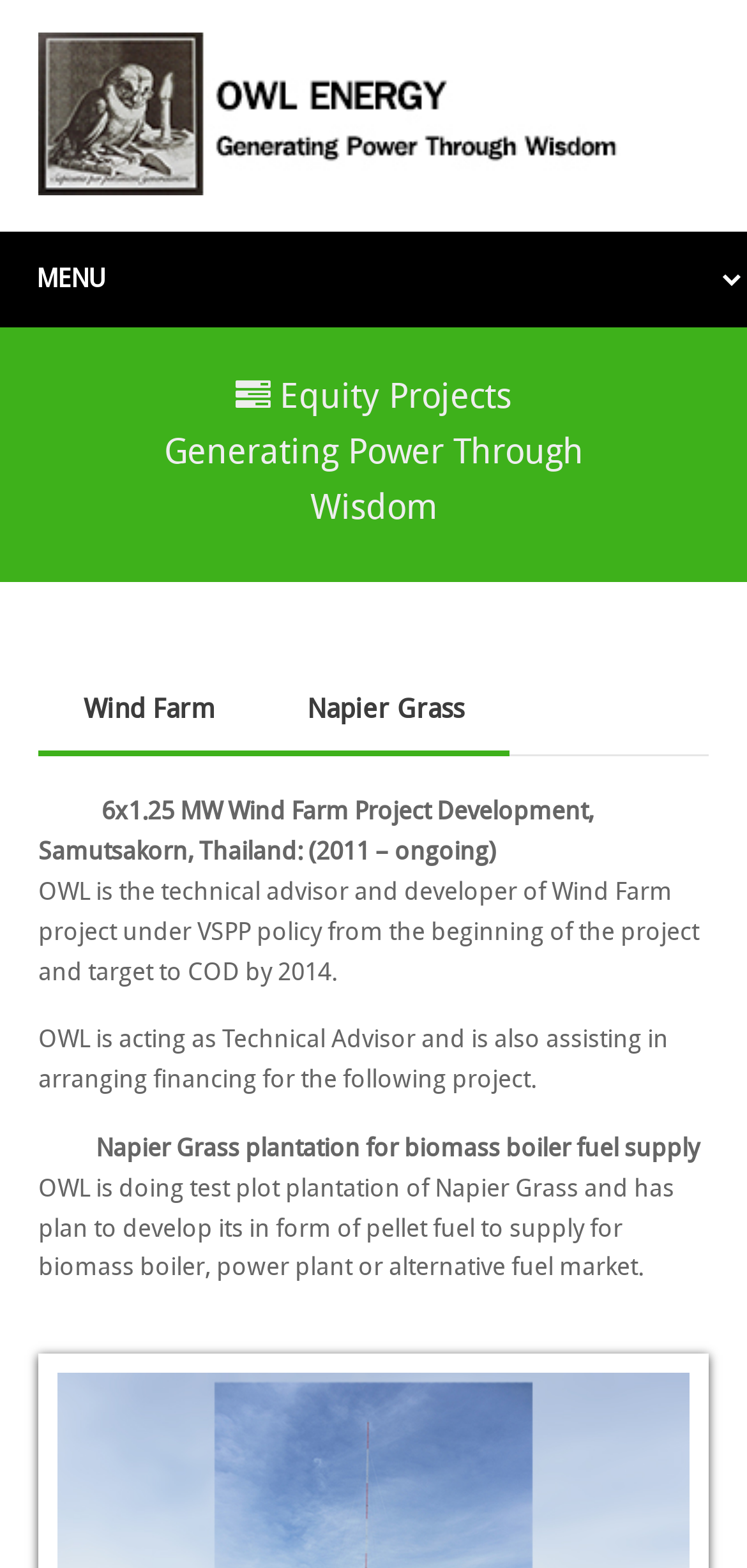Explain in detail what is displayed on the webpage.

The webpage is about OWL Energy LTD, a company involved in energy projects. At the top, there is a logo image and a link. Below the logo, there is a combobox that allows users to select options. 

To the right of the combobox, there is a section with the title "Equity Projects" and a subtitle "Generating Power Through Wisdom". 

Below this section, there is a list of projects, divided into two columns. The left column has a link to "Wind Farm" and the right column has a link to "Napier Grass". 

Further down, there is a section describing the Wind Farm project, which is a 6x1.25 MW Wind Farm Project Development in Thailand. The project started in 2011 and is ongoing. OWL Energy LTD is the technical advisor and developer of this project, aiming to complete it by 2014. 

Next to this section, there is another section describing OWL's role as Technical Advisor and financier for another project. 

Finally, there is a section about Napier Grass plantation, which is a biomass boiler fuel supply project. OWL Energy LTD is testing Napier Grass plantation and plans to develop it into pellet fuel to supply biomass boilers, power plants, or alternative fuel markets.